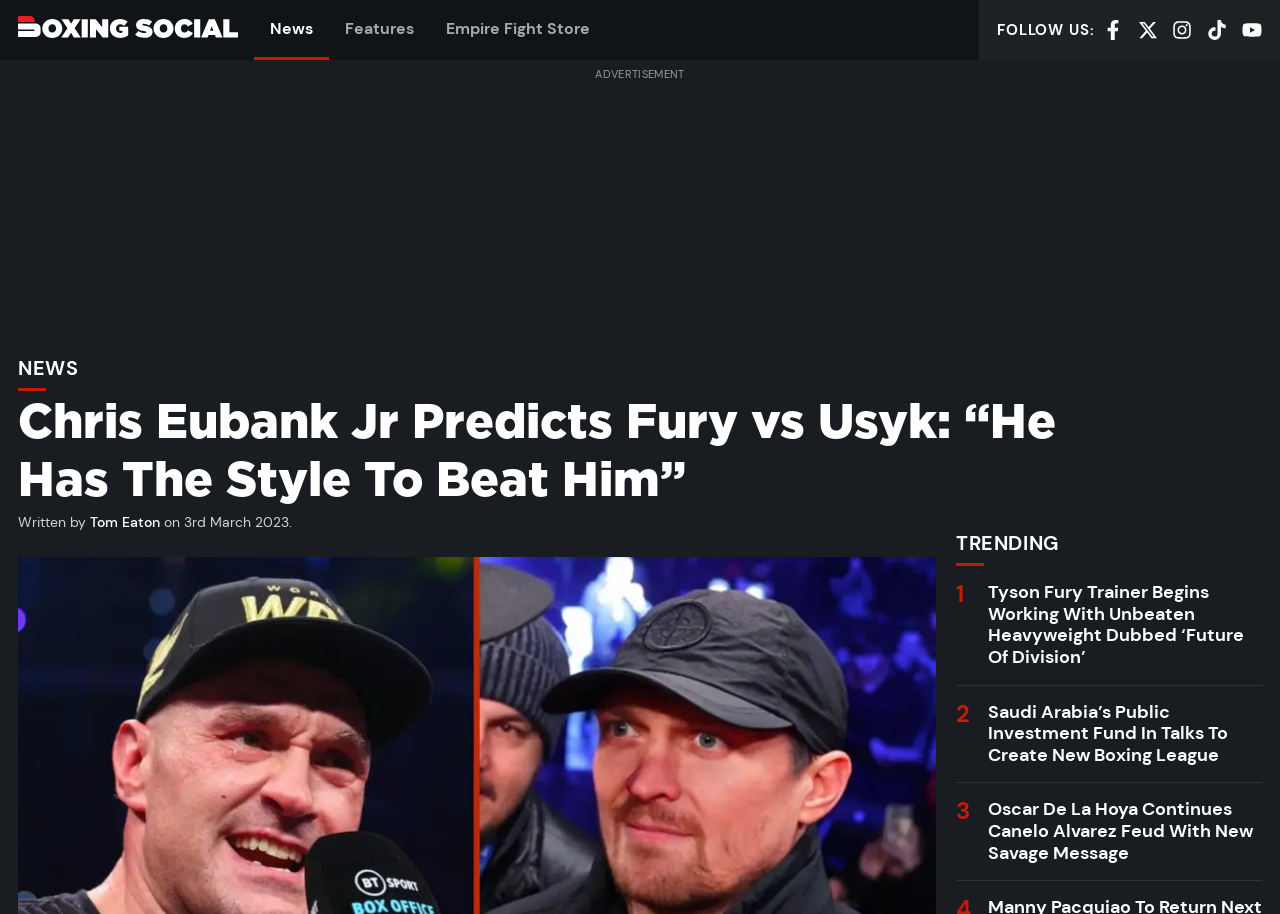What is the name of the website?
Answer the question with a single word or phrase by looking at the picture.

Boxing Social